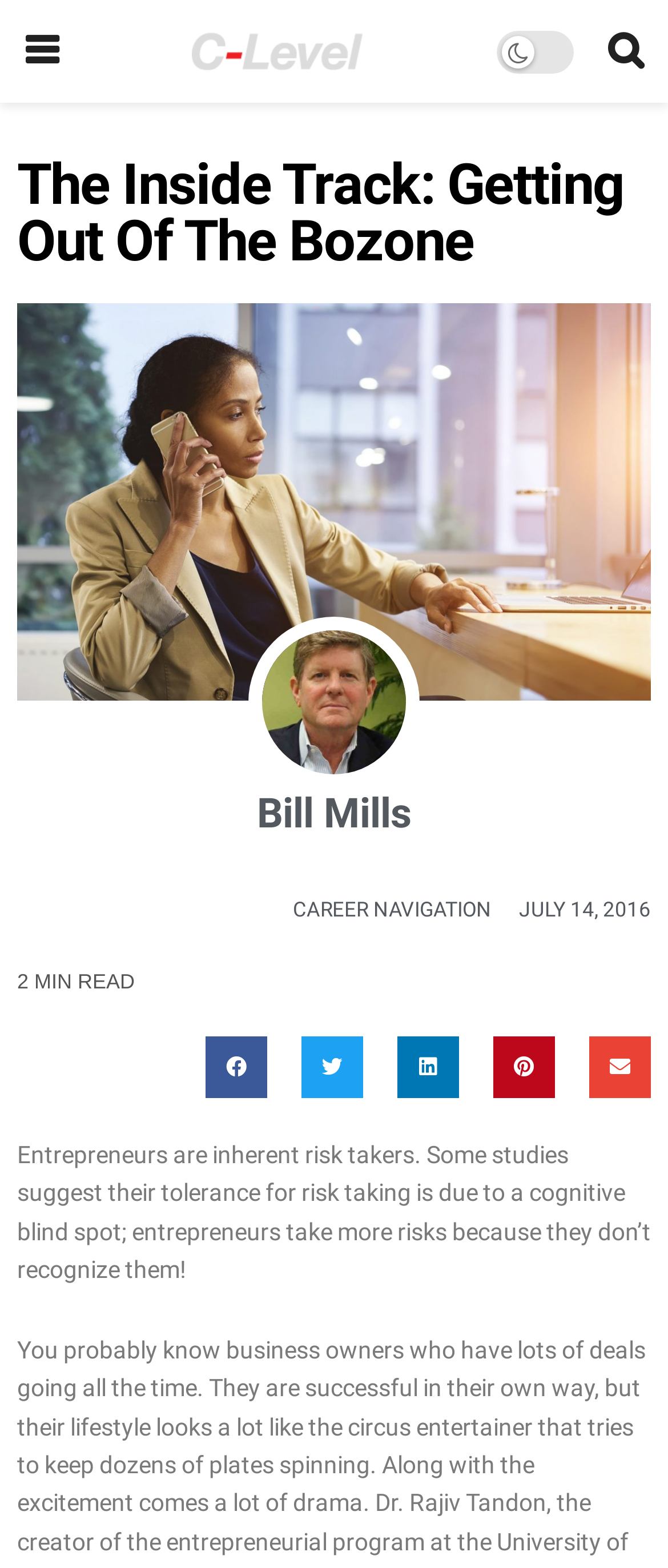Provide a one-word or short-phrase response to the question:
What is the category of the article?

CAREER NAVIGATION